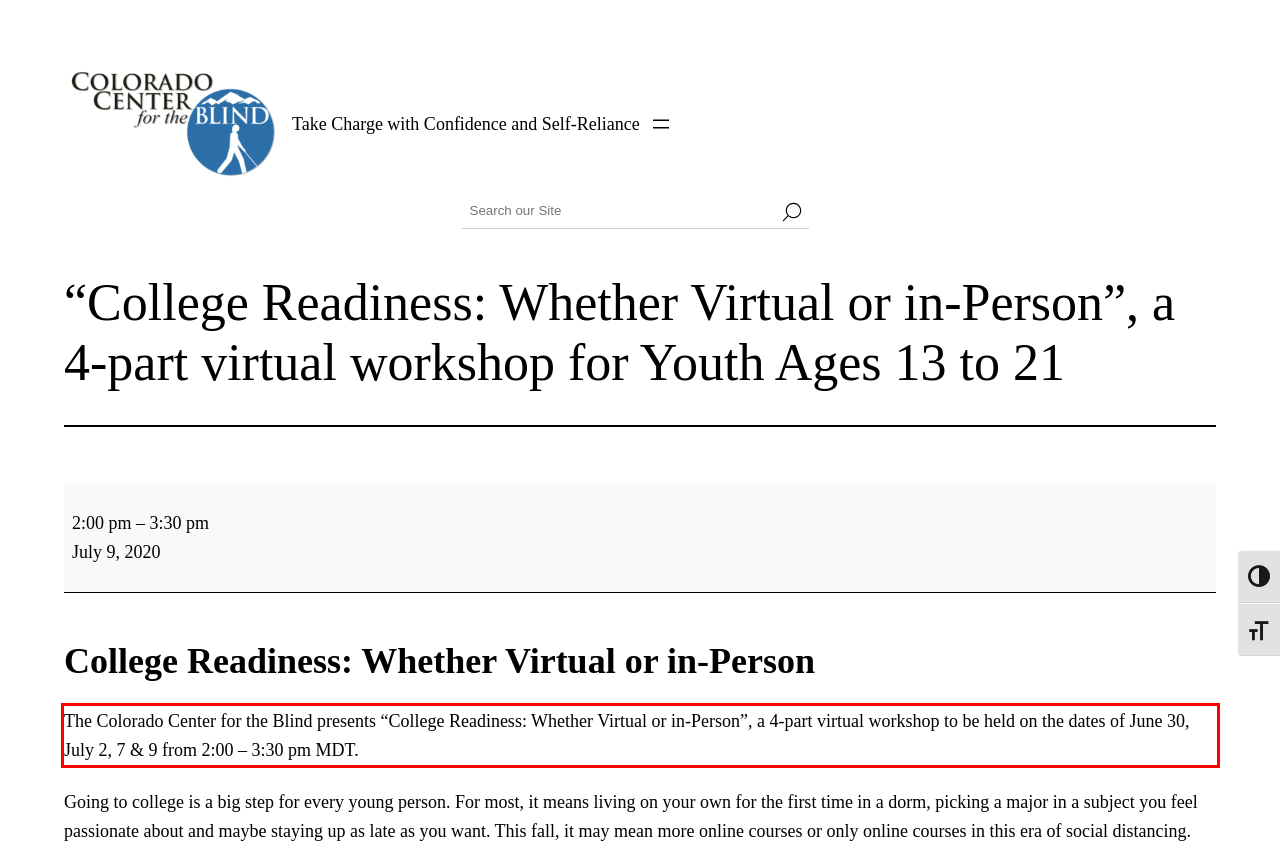Identify and extract the text within the red rectangle in the screenshot of the webpage.

The Colorado Center for the Blind presents “College Readiness: Whether Virtual or in-Person”, a 4-part virtual workshop to be held on the dates of June 30, July 2, 7 & 9 from 2:00 – 3:30 pm MDT.